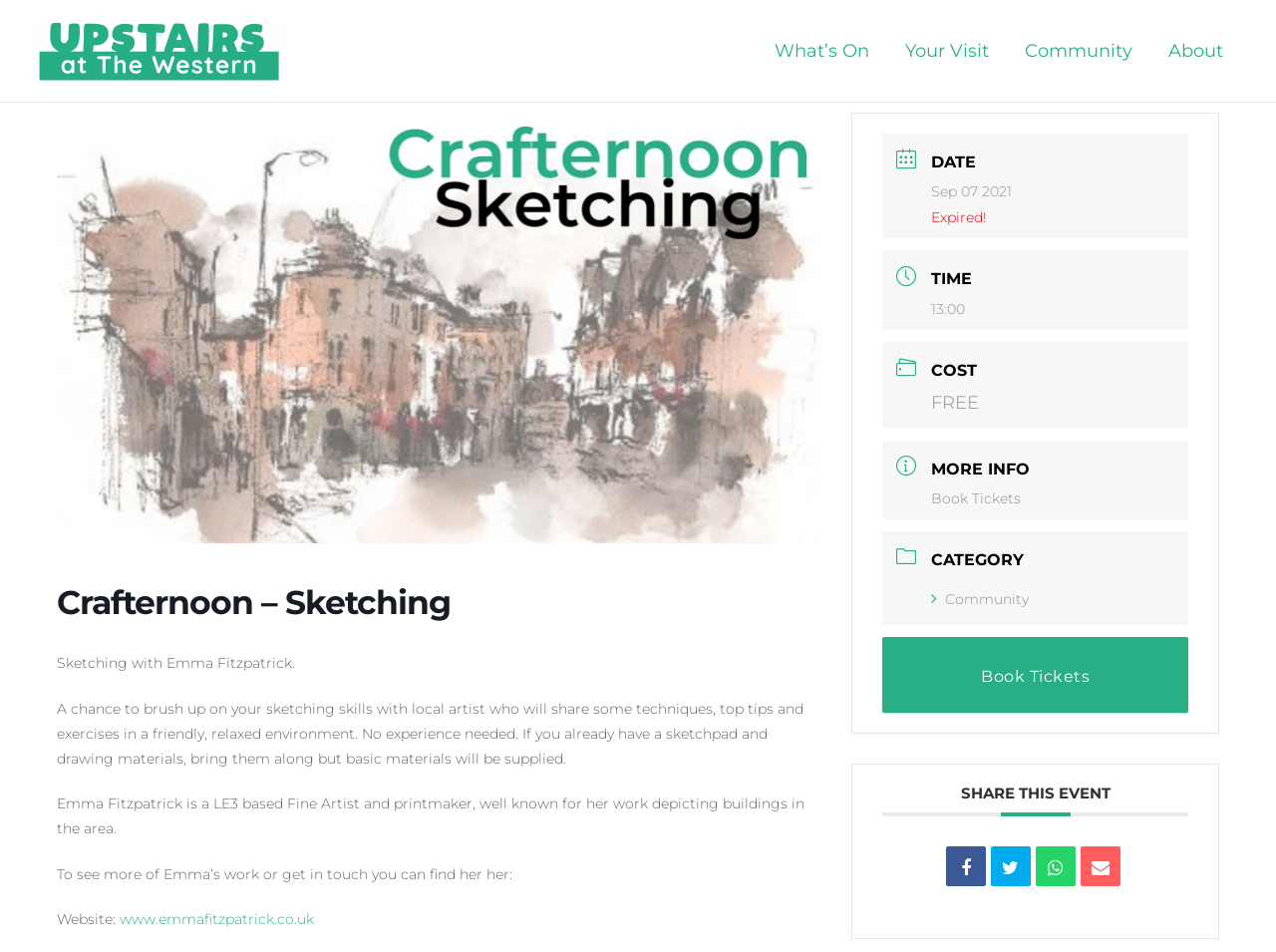Can you find and generate the webpage's heading?

Crafternoon – Sketching